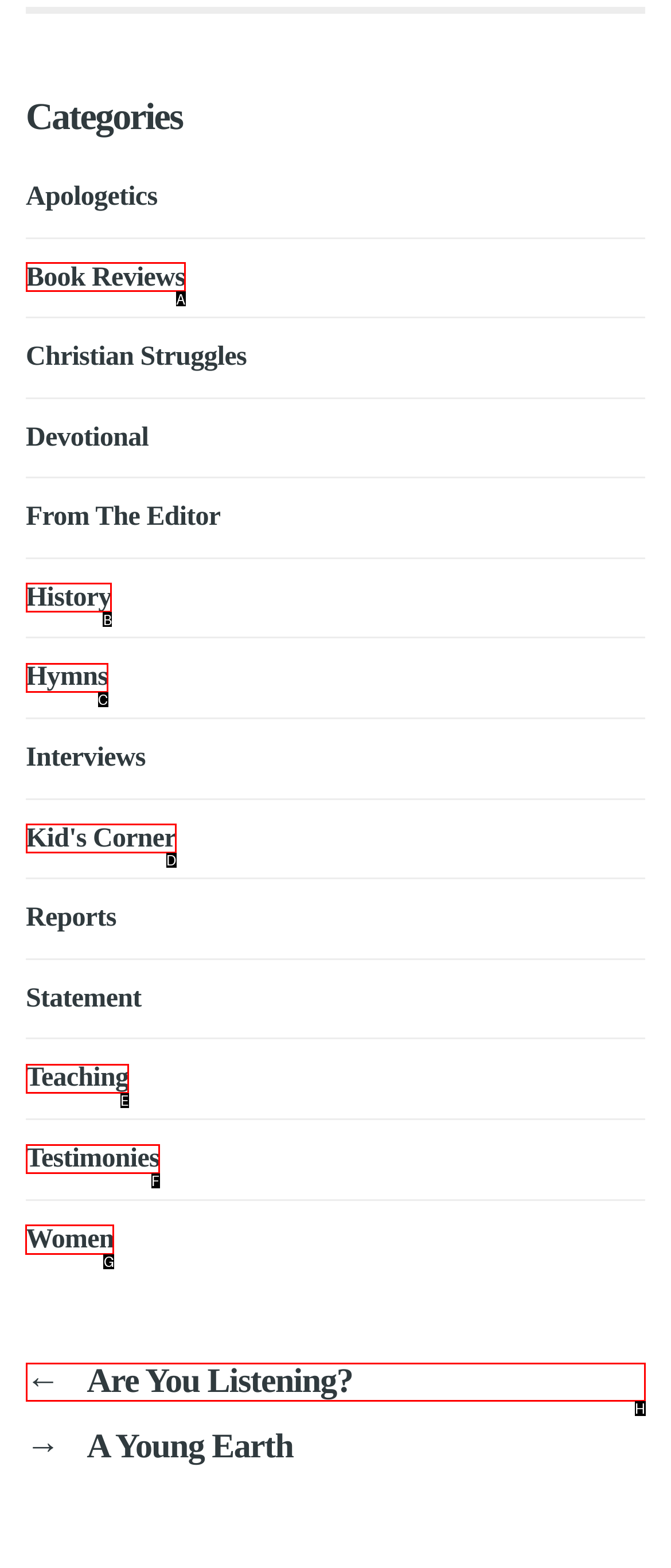To achieve the task: Browse the 'Women' category, which HTML element do you need to click?
Respond with the letter of the correct option from the given choices.

G